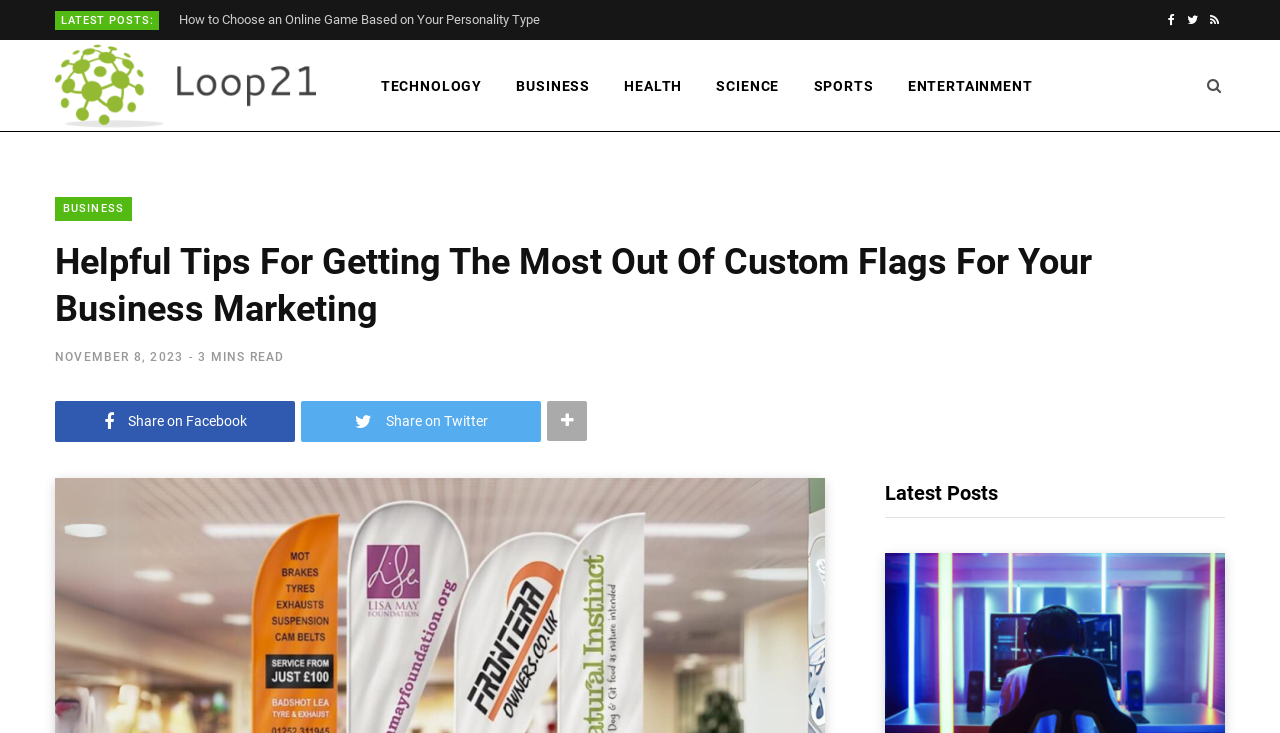Can you find the bounding box coordinates of the area I should click to execute the following instruction: "Click on the Facebook link"?

[0.908, 0.0, 0.923, 0.055]